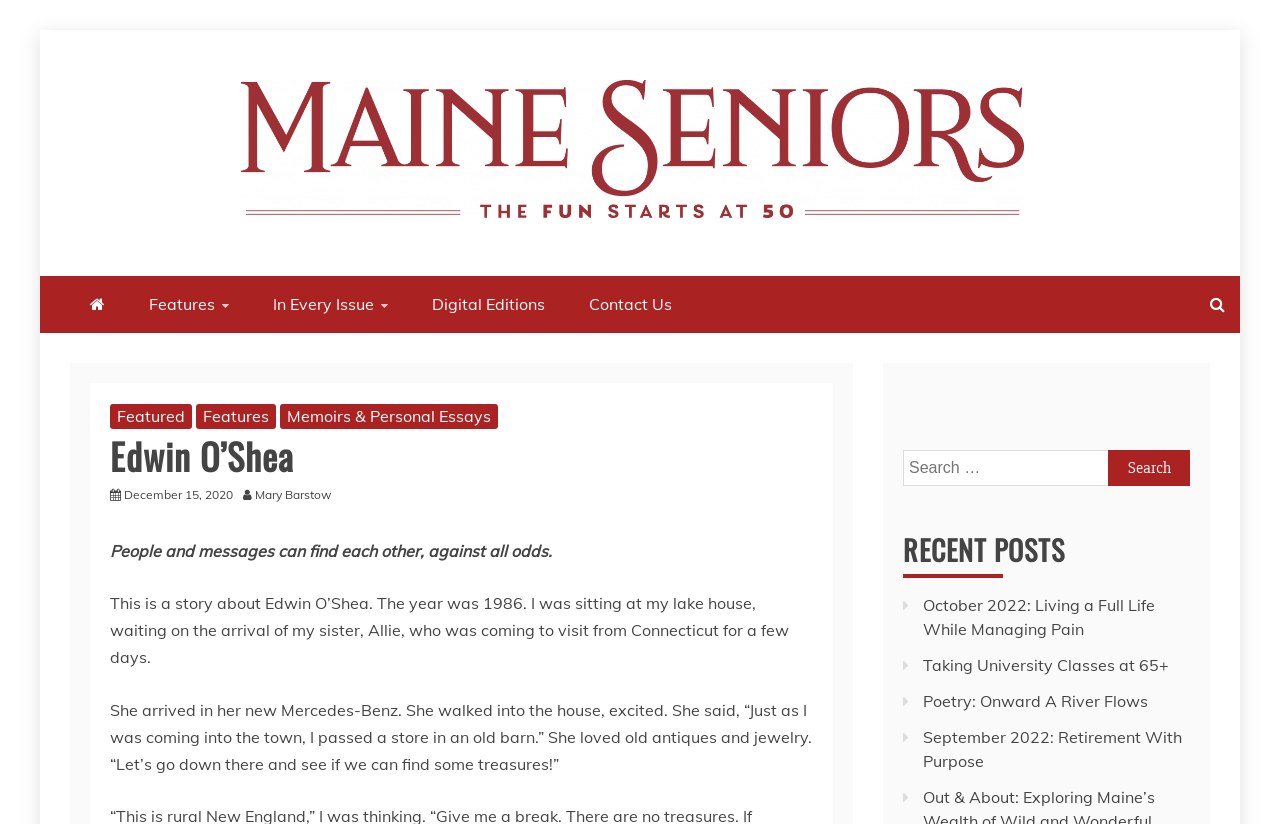Articulate a detailed summary of the webpage's content and design.

The webpage is about Edwin O'Shea, a senior lifestyle story. At the top left, there is a "Skip to content" link. Next to it, there is a "Maine Seniors" link with an accompanying image. Below this, there is a "SENIOR LIFESTYLE" text. 

On the top navigation bar, there are several links, including "Features", "In Every Issue", "Digital Editions", and "Contact Us". On the right side of the navigation bar, there is a search box with a "Search" button. 

The main content of the webpage is divided into two sections. On the left, there is a header section with links to "Featured", "Features", "Memoirs & Personal Essays", and a heading "Edwin O'Shea". Below this, there is a date "December 15, 2020" and an author name "Mary Barstow". 

The main story begins with a paragraph "People and messages can find each other, against all odds. This is a story about Edwin O’Shea. The year was 1986. I was sitting at my lake house, waiting on..." followed by two more paragraphs describing the story. 

On the right side, there is a section titled "RECENT POSTS" with four links to recent articles, including "October 2022: Living a Full Life While Managing Pain", "Taking University Classes at 65+", "Poetry: Onward A River Flows", and "September 2022: Retirement With Purpose".